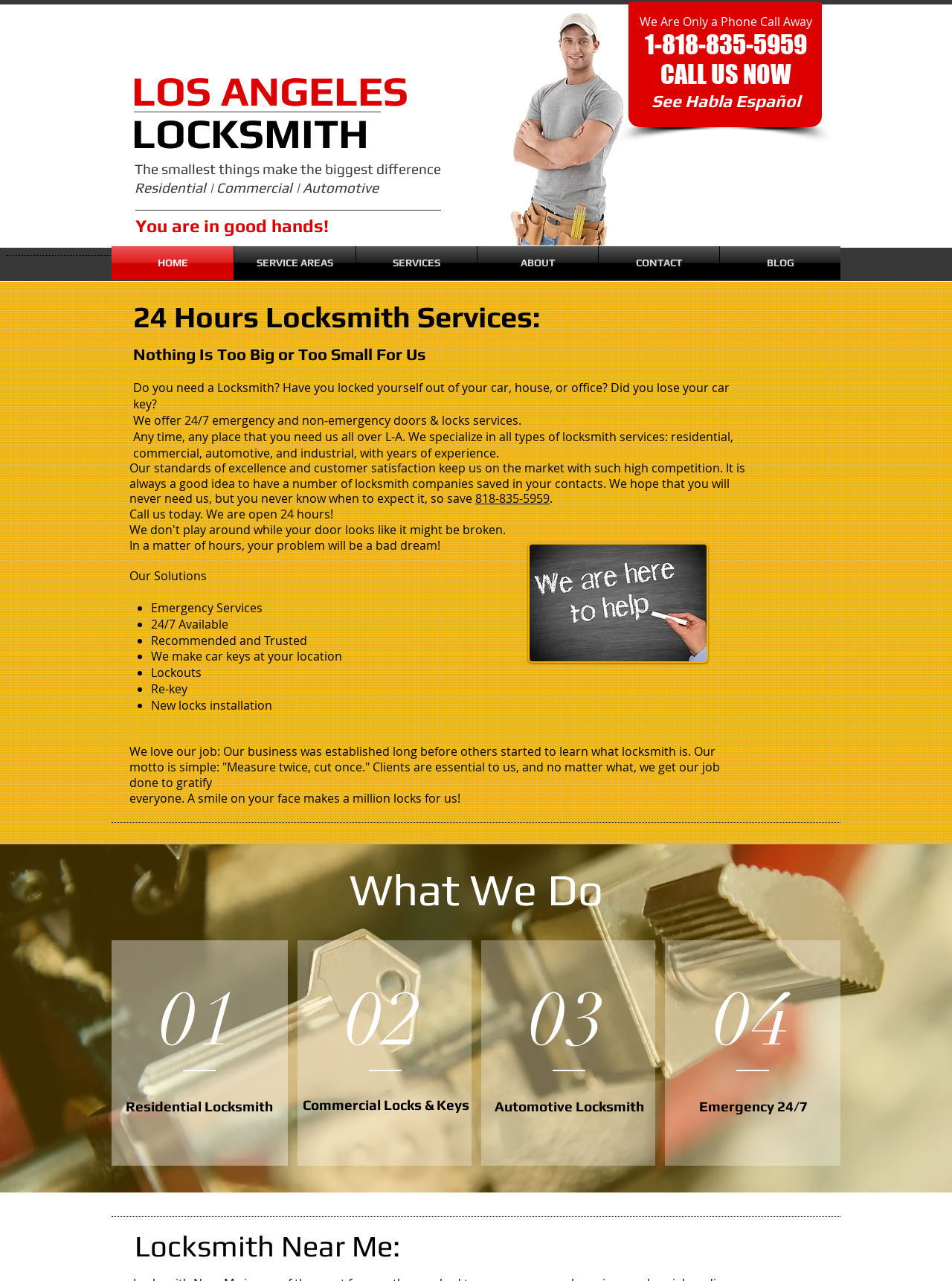What is the focus of Los Angeles Locksmith Services' business?
Give a detailed and exhaustive answer to the question.

The webpage emphasizes the importance of client satisfaction in Los Angeles Locksmith Services' business. The text 'Clients are essential to us, and no matter what, we get our job done to gratify everyone' suggests that the company prioritizes ensuring that its clients are happy with its services.